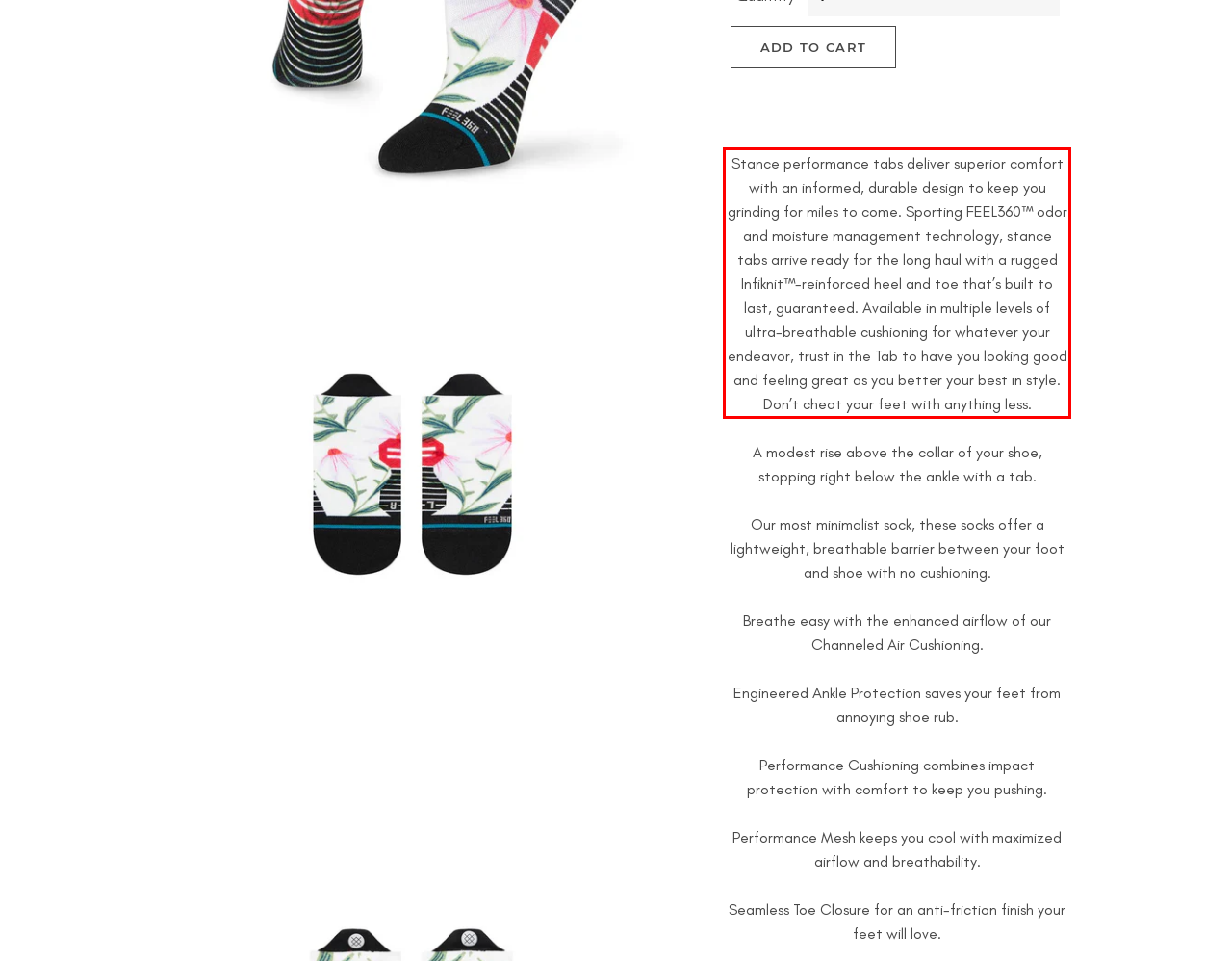Examine the webpage screenshot, find the red bounding box, and extract the text content within this marked area.

Stance performance tabs deliver superior comfort with an informed, durable design to keep you grinding for miles to come. Sporting FEEL360™ odor and moisture management technology, stance tabs arrive ready for the long haul with a rugged Infiknit™-reinforced heel and toe that’s built to last, guaranteed. Available in multiple levels of ultra-breathable cushioning for whatever your endeavor, trust in the Tab to have you looking good and feeling great as you better your best in style. Don’t cheat your feet with anything less.